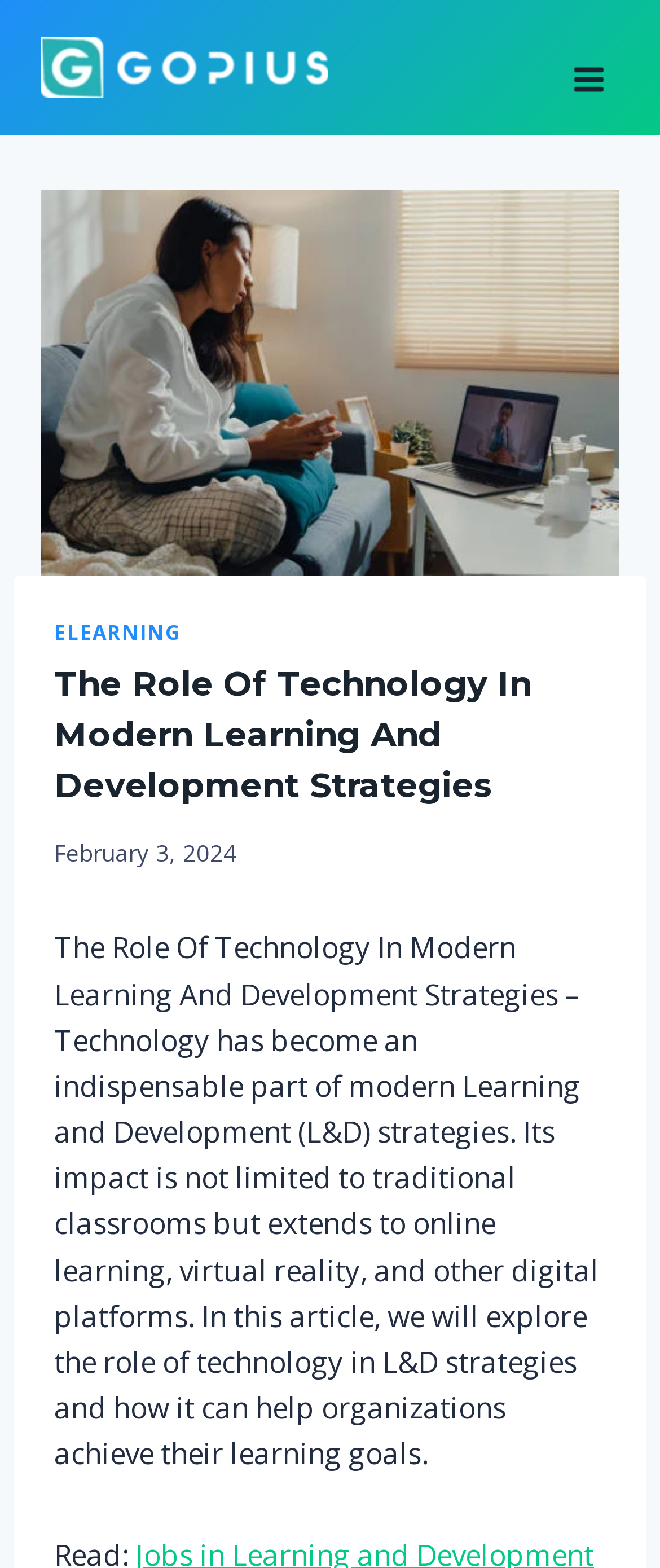Explain the webpage's layout and main content in detail.

The webpage is about the role of technology in modern learning and development strategies. At the top left, there is a link to "Gopius" accompanied by an image with the same name. To the right of this link, there is a button to open a menu, which is currently not expanded. This button is accompanied by an image labeled "Toggle Menu".

Below the top section, there is a large image that spans almost the entire width of the page, with a caption "Modern Learning And Development Strategies". Above this image, there is a header section that contains a link to "ELEARNING", a heading that repeats the title of the webpage, an author's name "Samuel Okpoho", and a timestamp "February 3, 2024".

The main content of the webpage is a paragraph of text that summarizes the role of technology in modern learning and development strategies. It explains how technology has become essential in L&D strategies, extending beyond traditional classrooms to online learning, virtual reality, and other digital platforms. The article aims to explore the role of technology in L&D strategies and how it can help organizations achieve their learning goals.